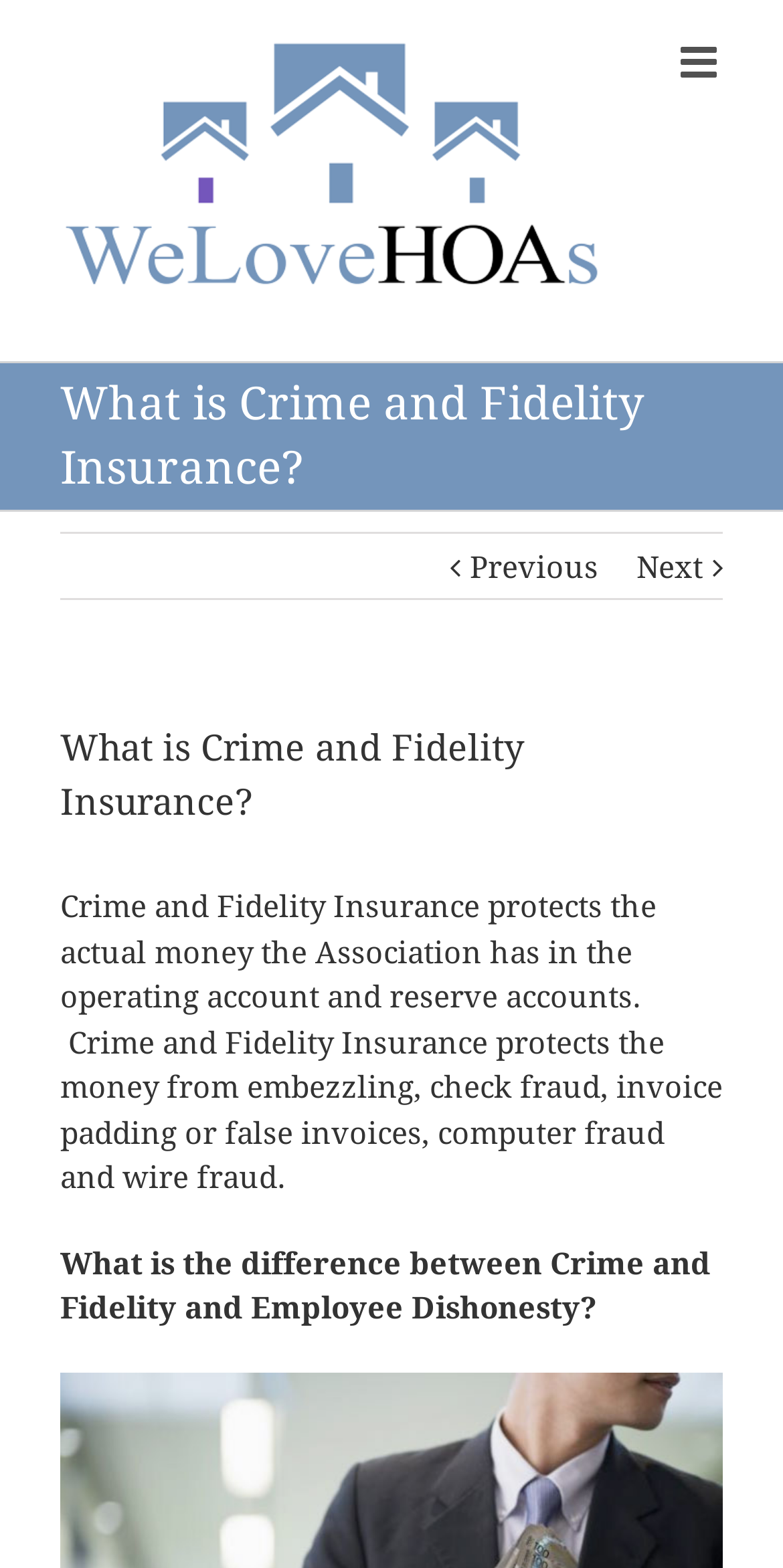What is protected by Crime and Fidelity Insurance?
Refer to the screenshot and deliver a thorough answer to the question presented.

According to the static text on the webpage, Crime and Fidelity Insurance protects the actual money the Association has in the operating account and reserve accounts from various types of fraud and embezzlement.